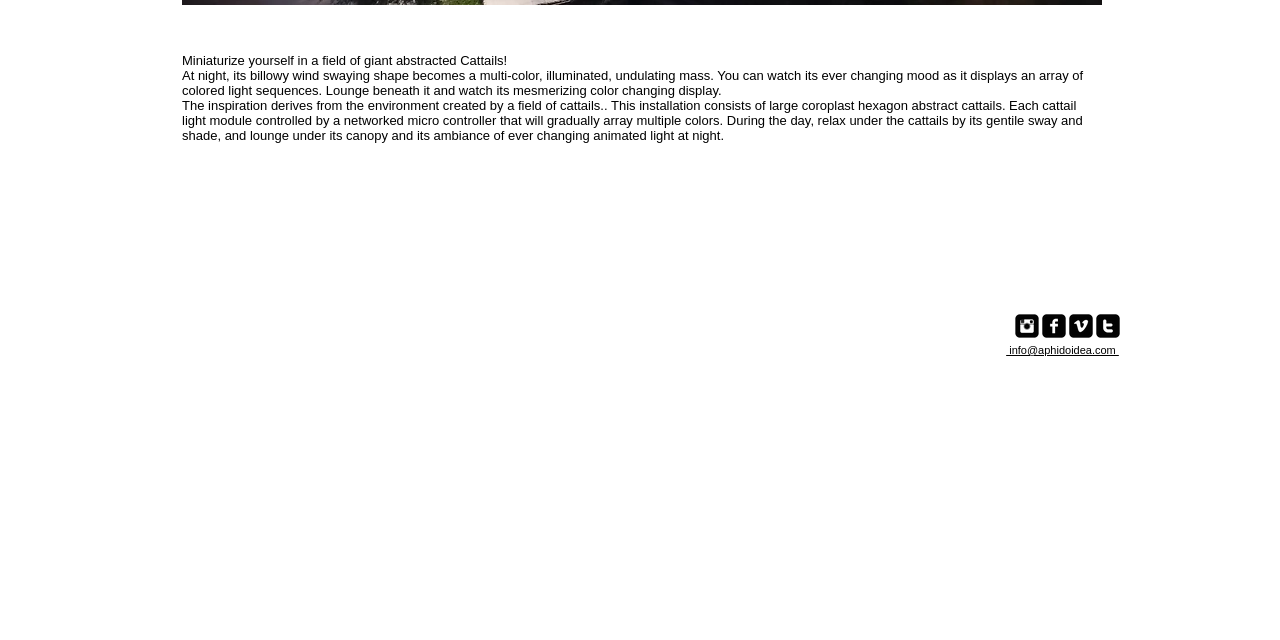Determine the bounding box for the UI element that matches this description: "aria-label="facebook-square"".

[0.814, 0.491, 0.833, 0.528]